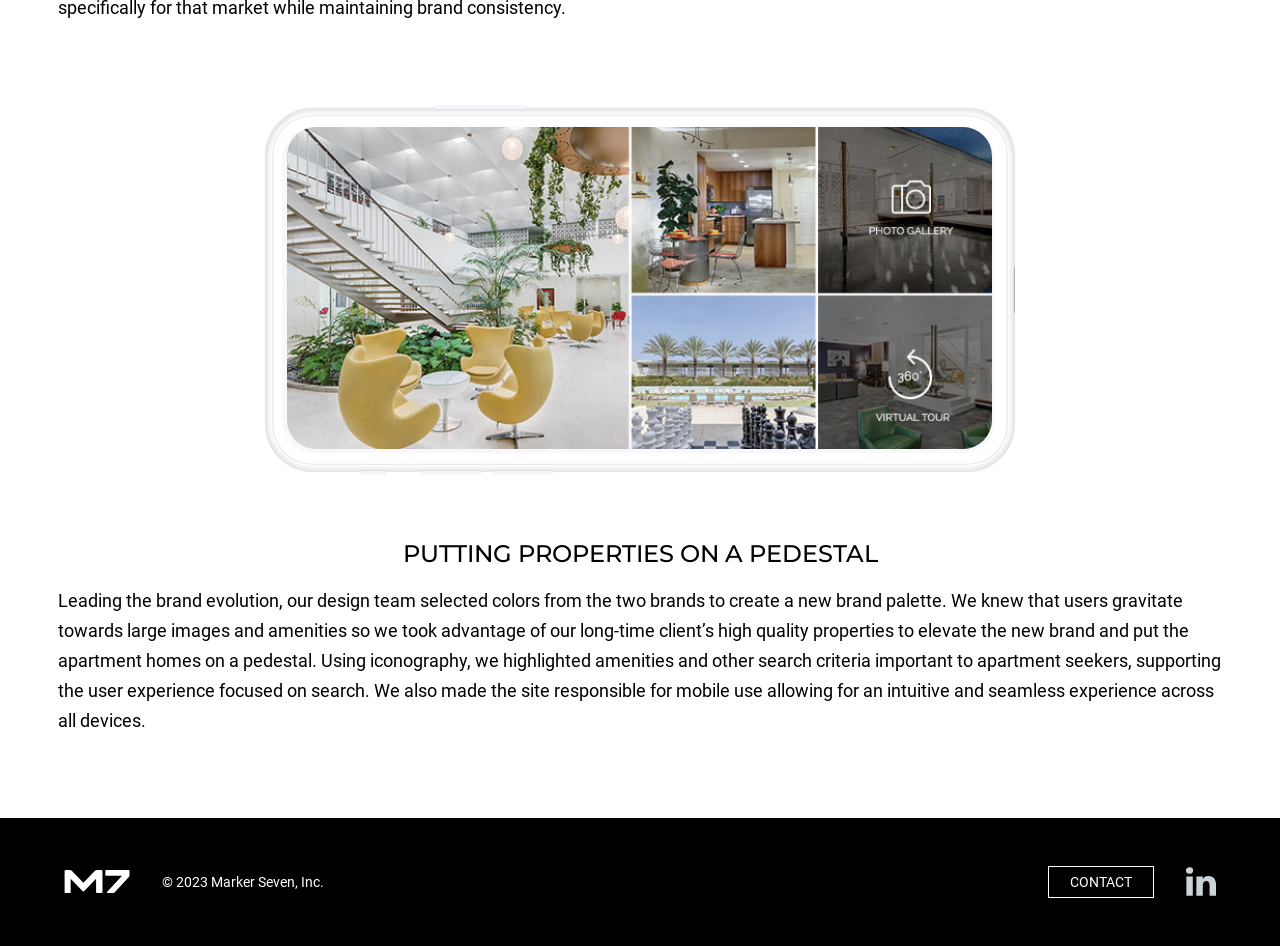What is the year of copyright mentioned in the footer?
Refer to the image and give a detailed answer to the question.

The StaticText element in the footer section has the text '© 2023 Marker Seven, Inc.', which indicates that the year of copyright mentioned is 2023.